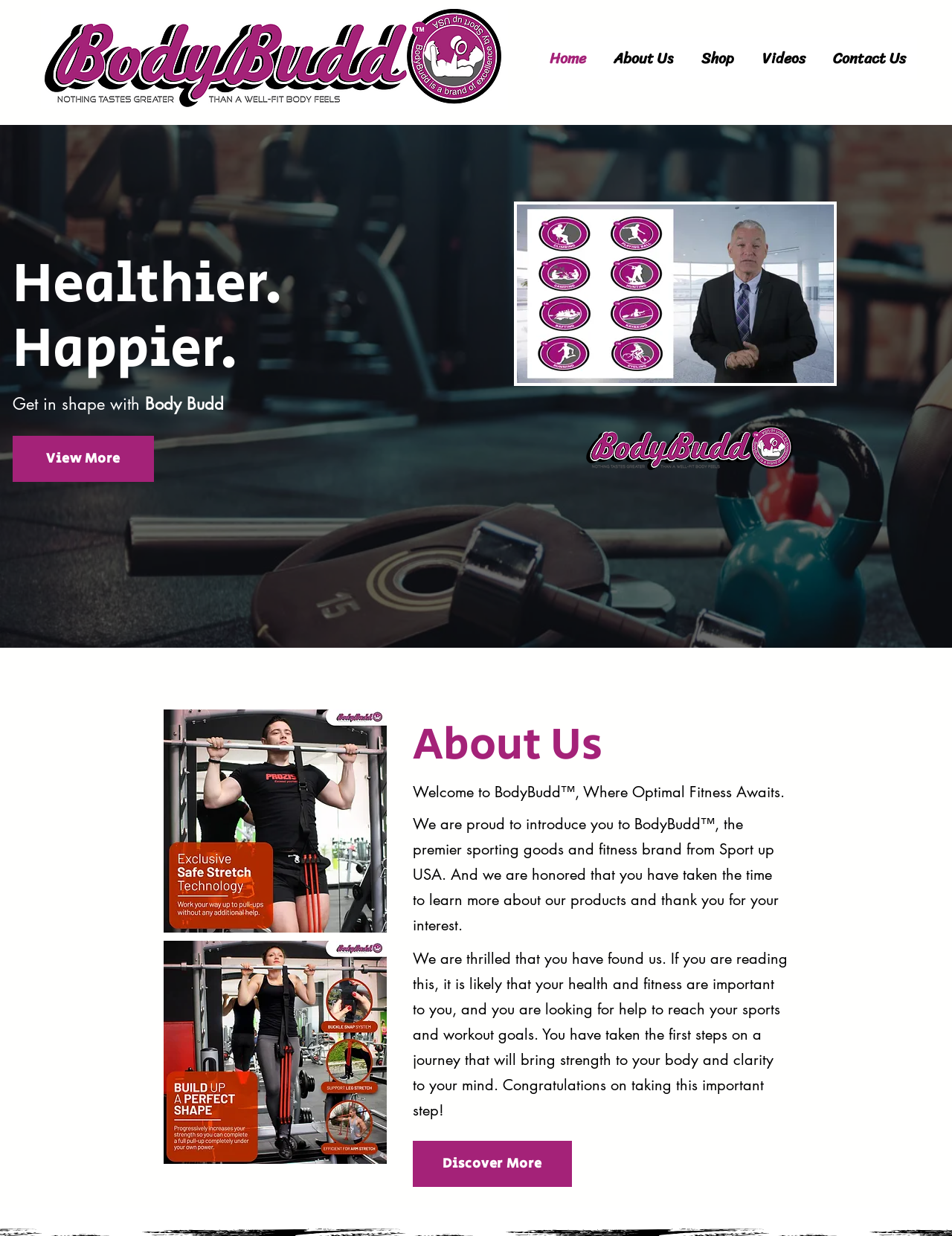Please identify the bounding box coordinates of the clickable region that I should interact with to perform the following instruction: "Mute the video". The coordinates should be expressed as four float numbers between 0 and 1, i.e., [left, top, right, bottom].

[0.836, 0.283, 0.876, 0.31]